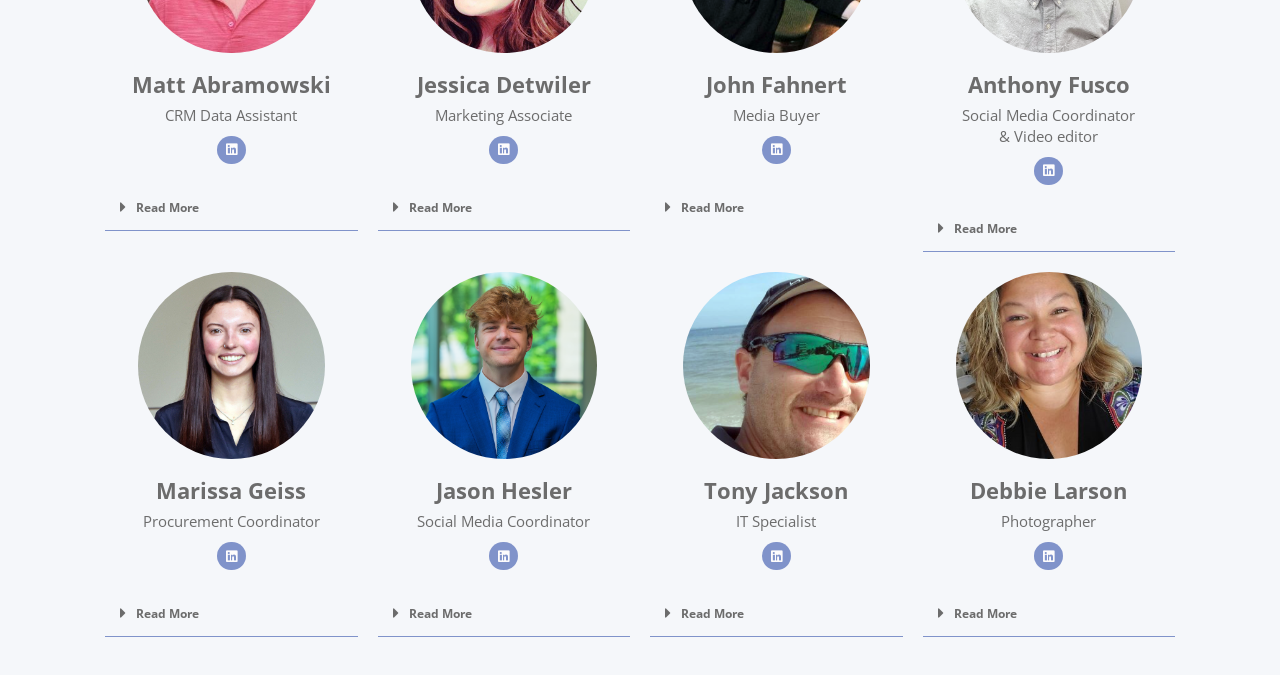Answer the following query concisely with a single word or phrase:
What is the common social media platform linked to each person's profile?

Linkedin